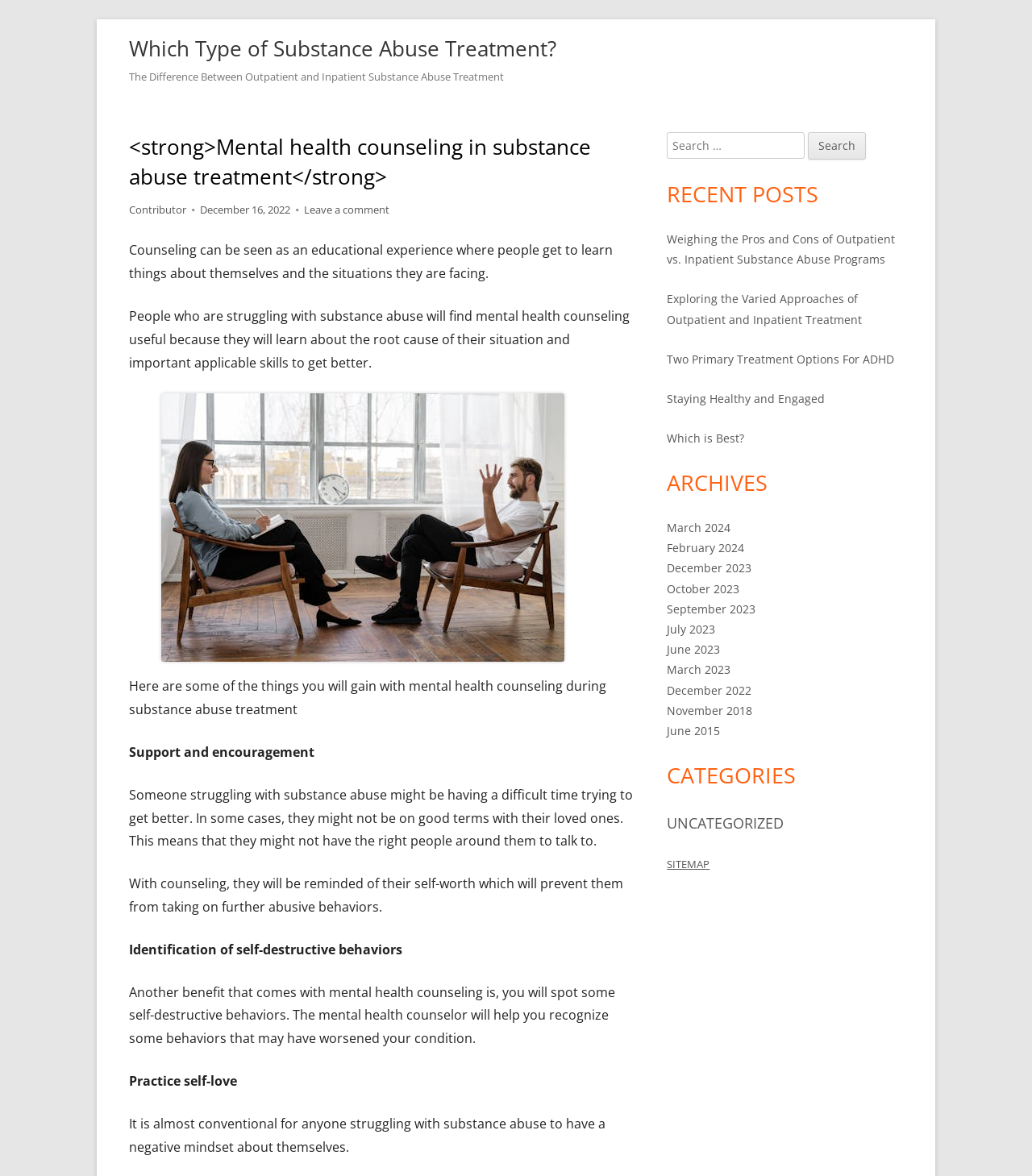Find the bounding box coordinates of the element to click in order to complete the given instruction: "Search for a topic."

[0.646, 0.113, 0.78, 0.135]